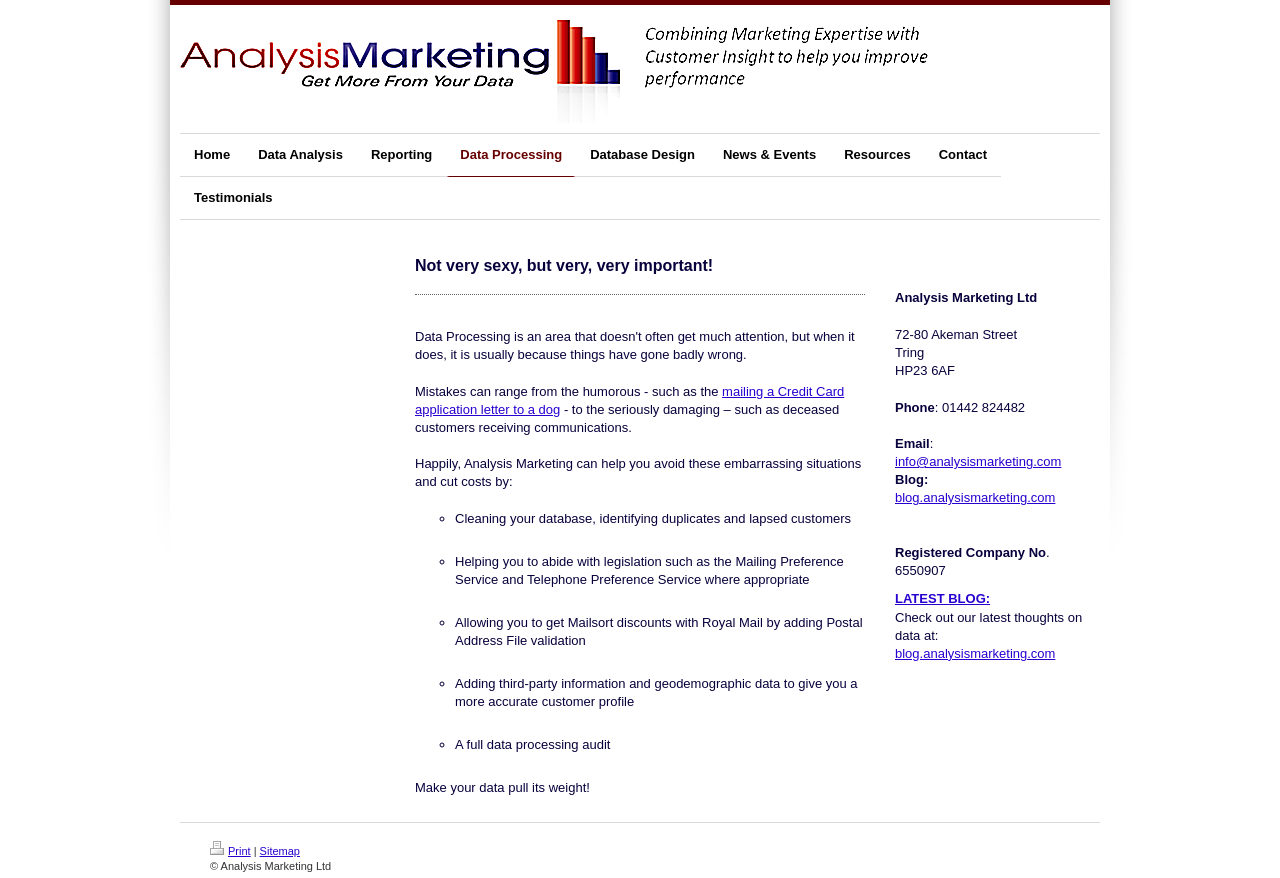Provide the bounding box coordinates of the HTML element this sentence describes: "White Lake".

None